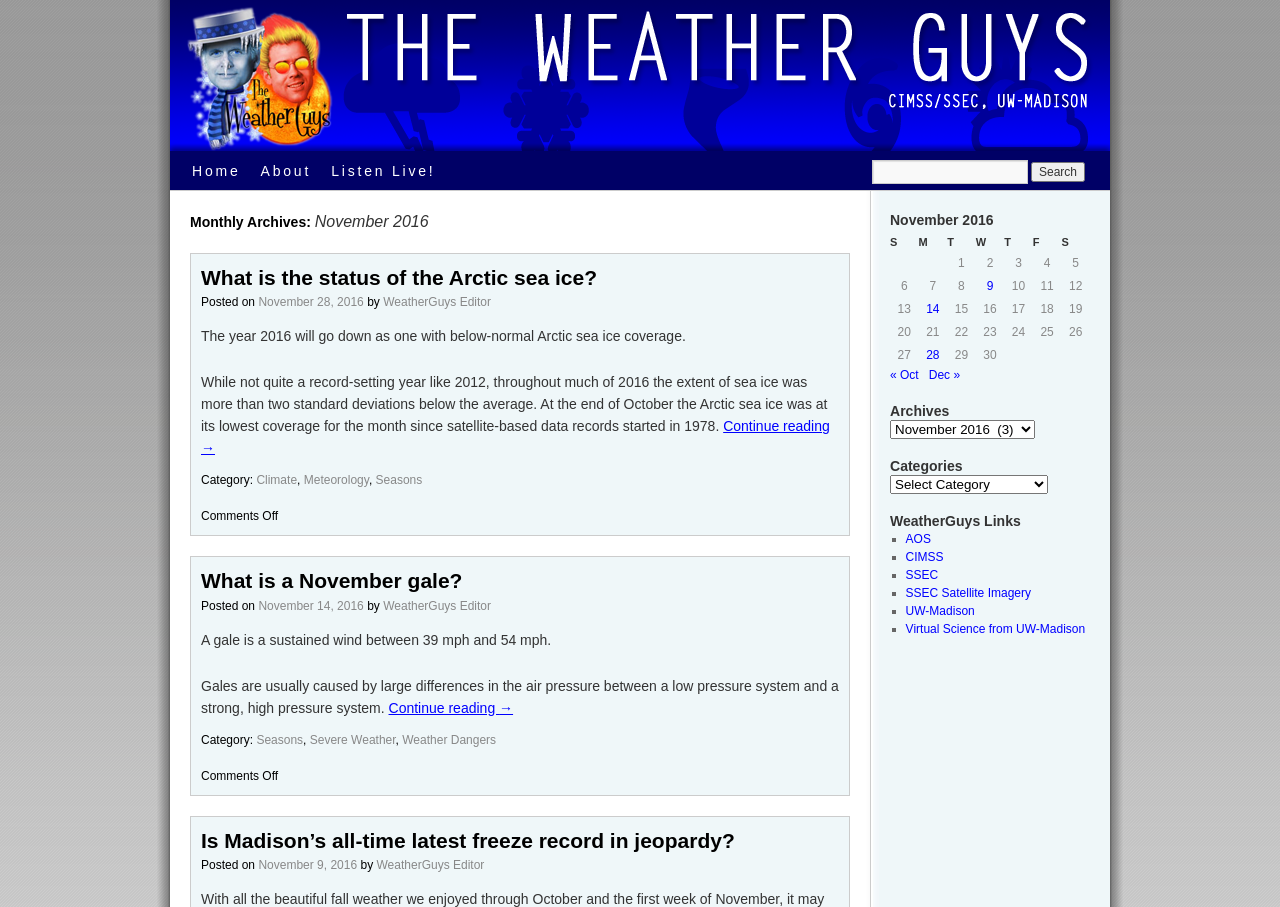Determine the bounding box coordinates of the area to click in order to meet this instruction: "View the table for November 2016".

[0.695, 0.233, 0.852, 0.404]